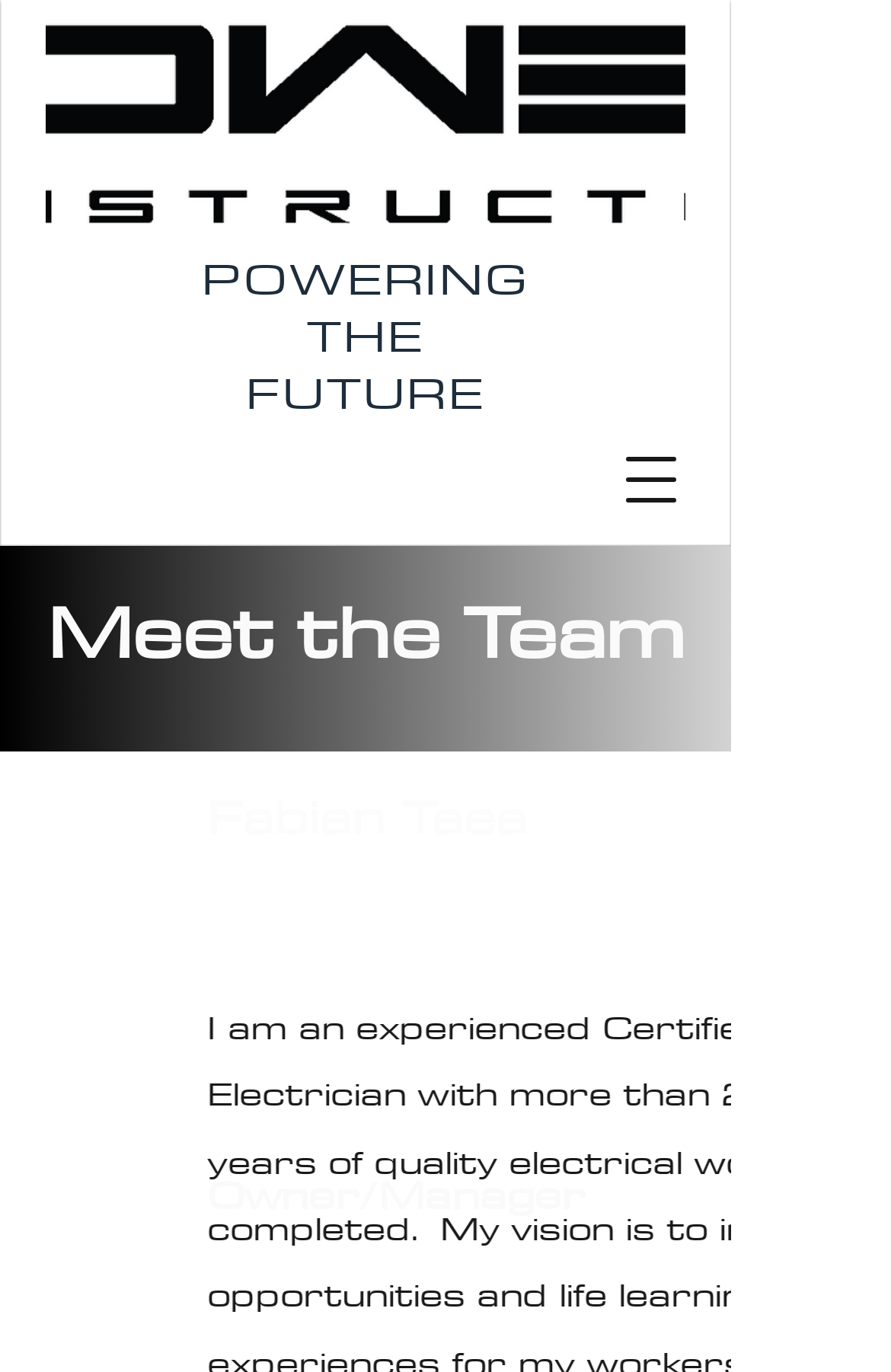What is the logo of the company?
Using the image, provide a concise answer in one word or a short phrase.

Power Logo All Black 03.png